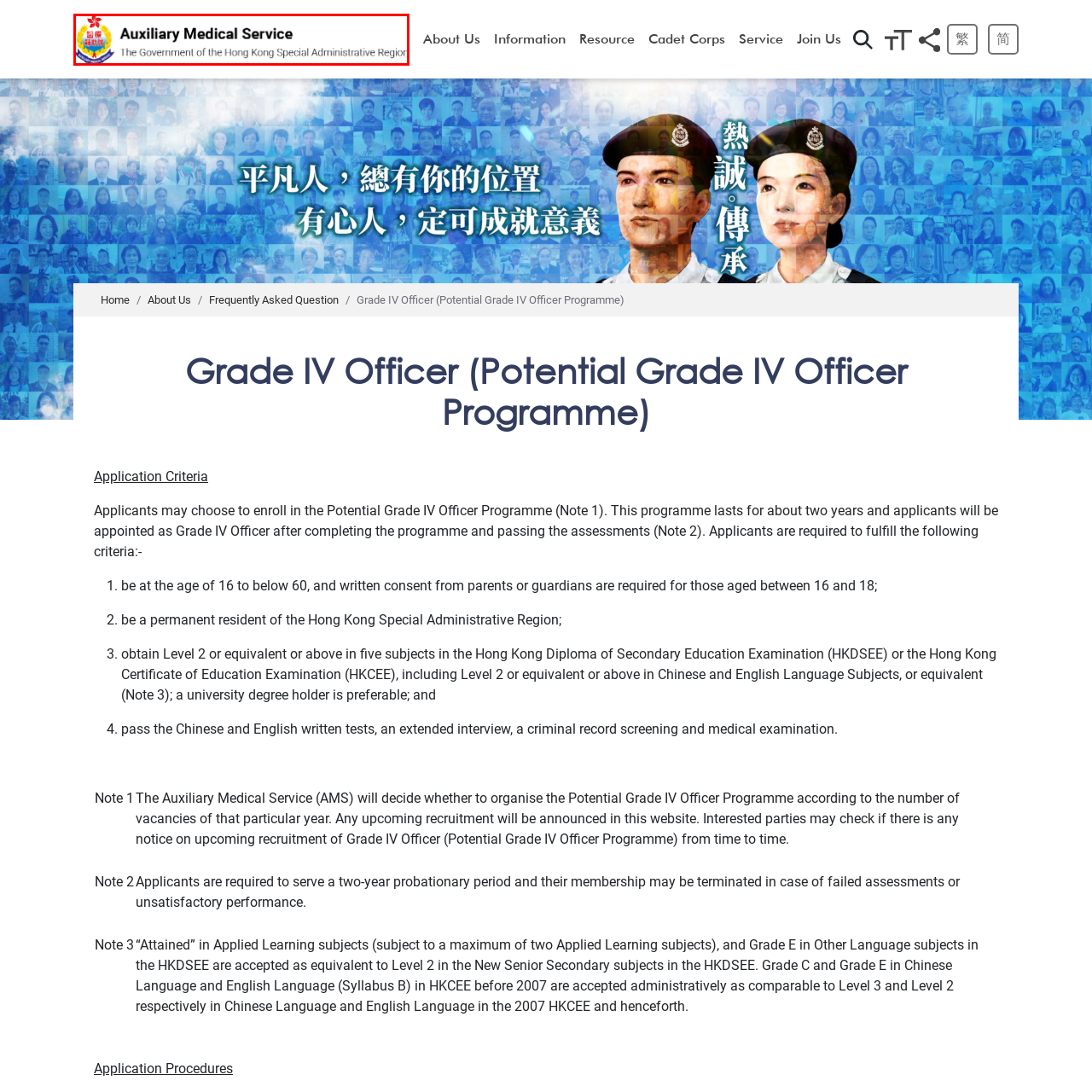Provide an in-depth caption for the picture enclosed by the red frame.

The image features the logo of the Auxiliary Medical Service, representing the Government of the Hong Kong Special Administrative Region. The design incorporates elements that emphasize its medical and governmental affiliation, including a stylized emblem adorned with symbolic features. The caption underneath reads "Auxiliary Medical Service," reflecting the organization's mission to support medical efforts within the region. This logo is significant for identifying the Auxiliary Medical Services in various contexts, particularly in recruitment and official communications.